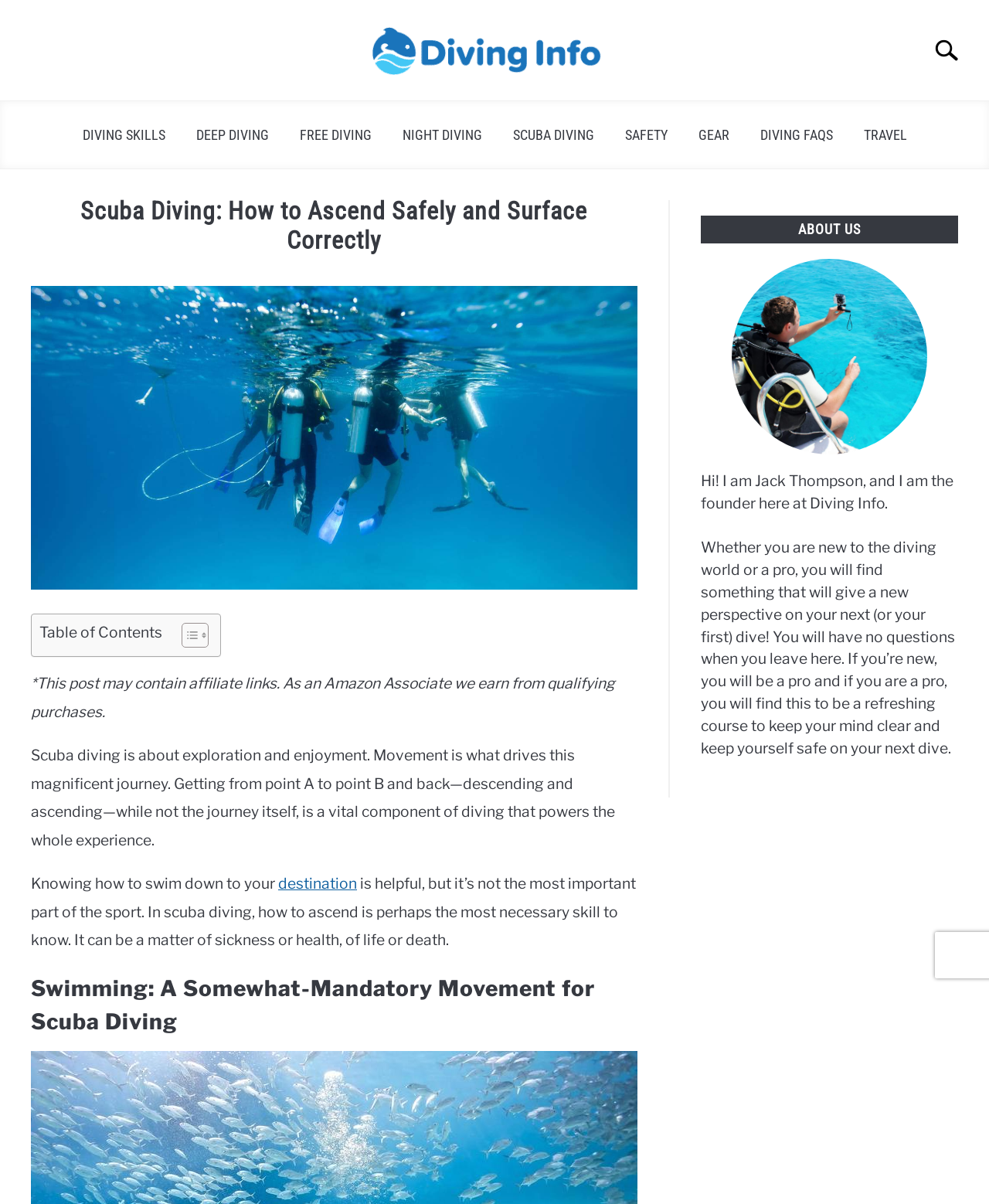Can you specify the bounding box coordinates for the region that should be clicked to fulfill this instruction: "Search for something".

[0.93, 0.019, 1.0, 0.064]